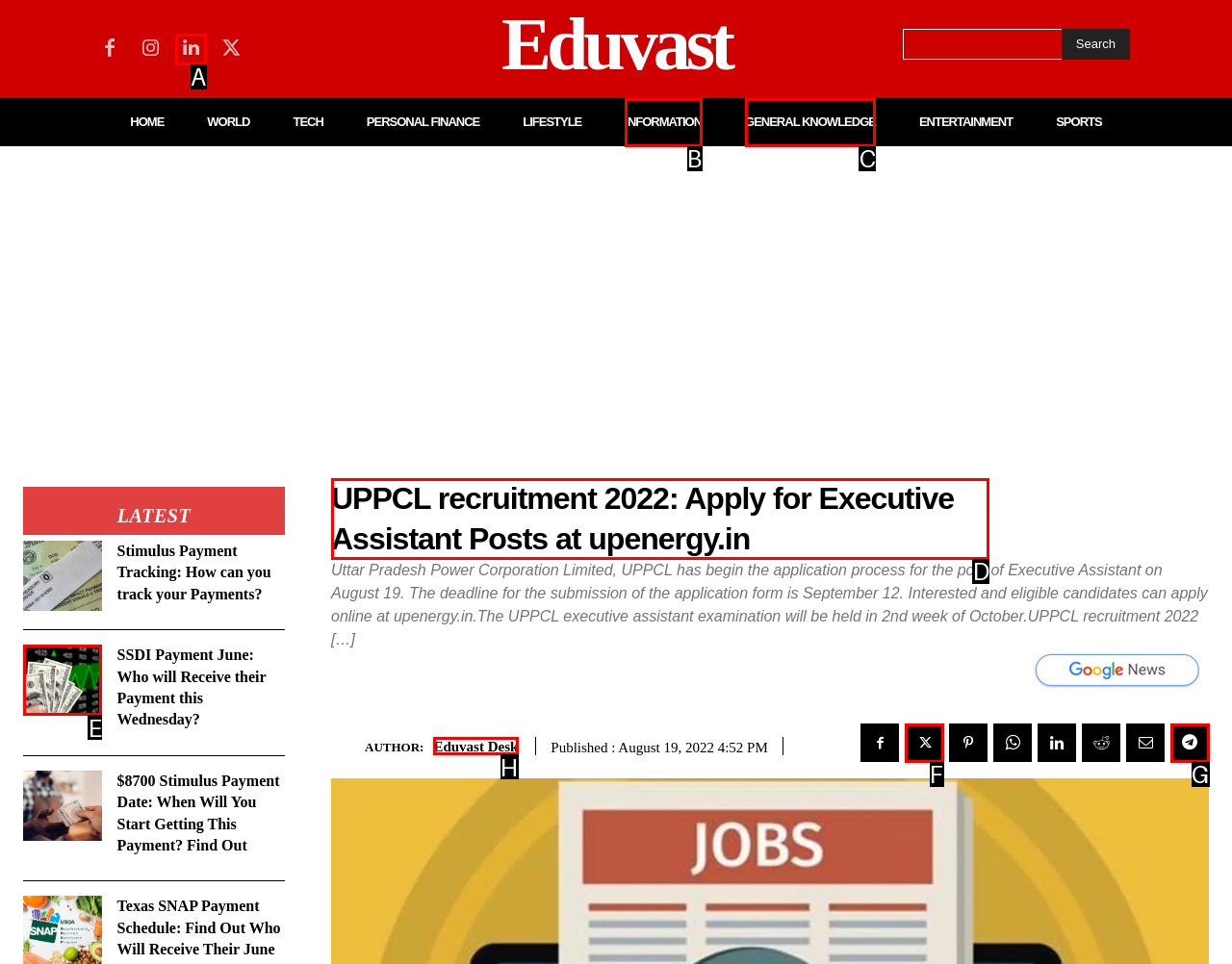Identify which lettered option completes the task: Apply for Executive Assistant Posts. Provide the letter of the correct choice.

D